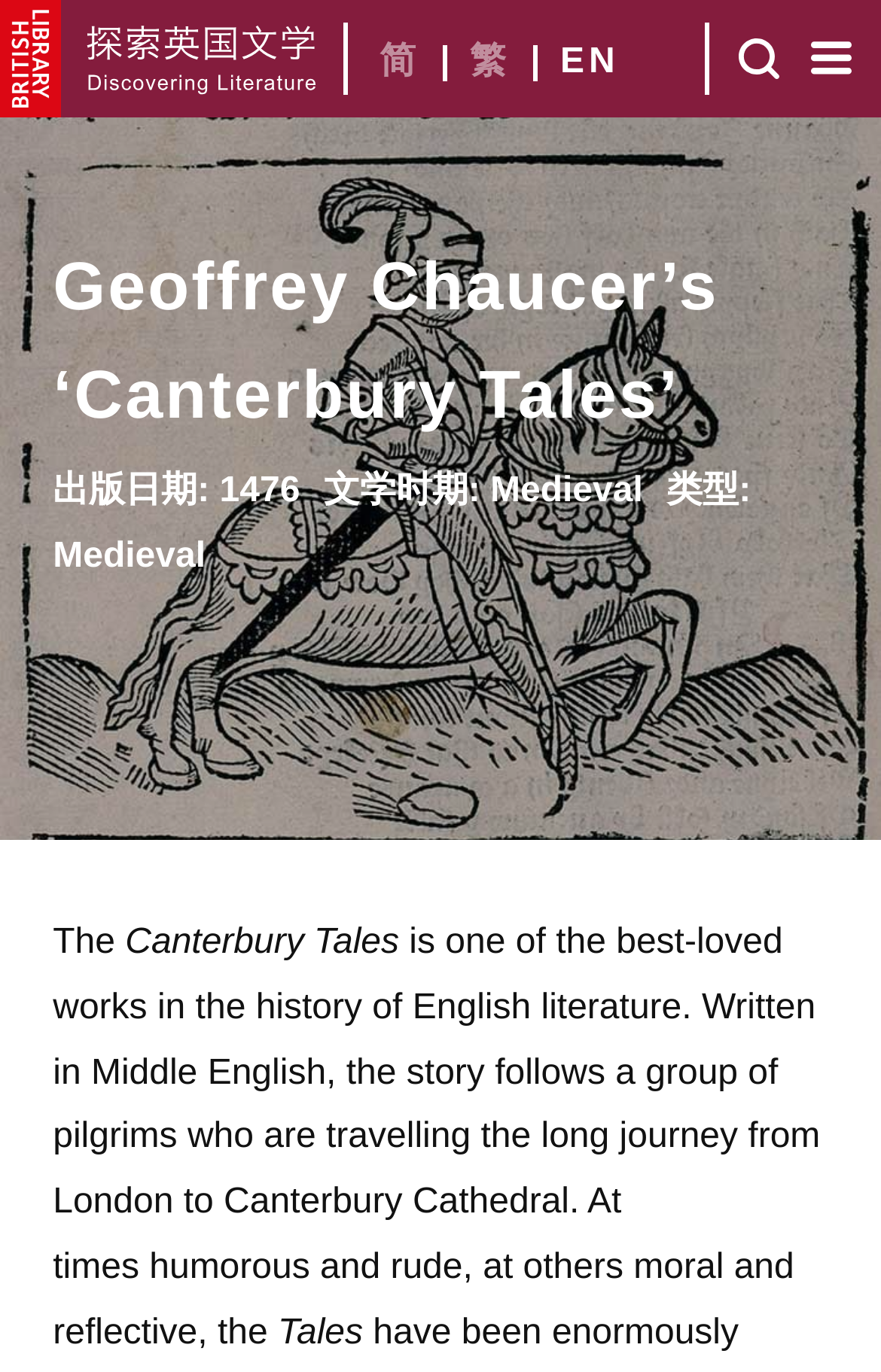What is the literary period of Canterbury Tales?
Utilize the information in the image to give a detailed answer to the question.

I found the literary period by looking at the static text '文学时期:' and its corresponding value 'Medieval' on the webpage.